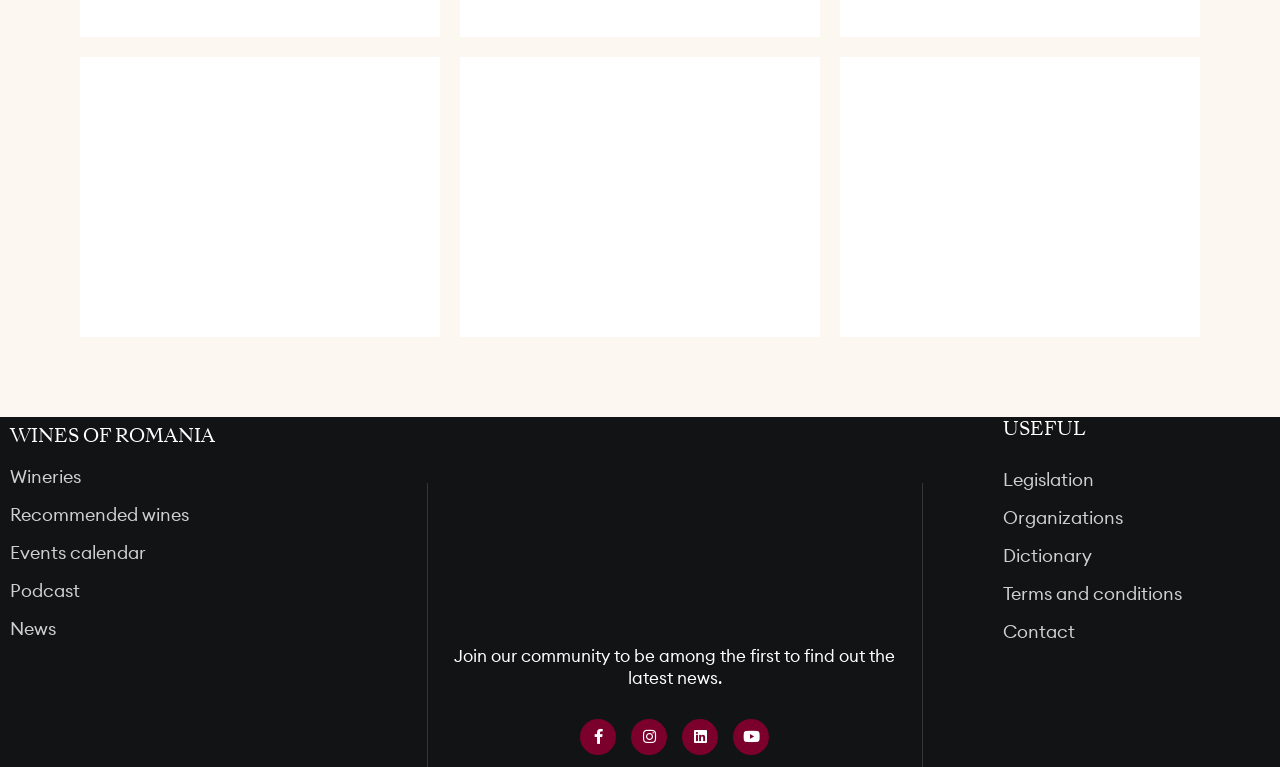What is the purpose of the 'Join our community' section?
Look at the image and provide a short answer using one word or a phrase.

To stay updated about latest news